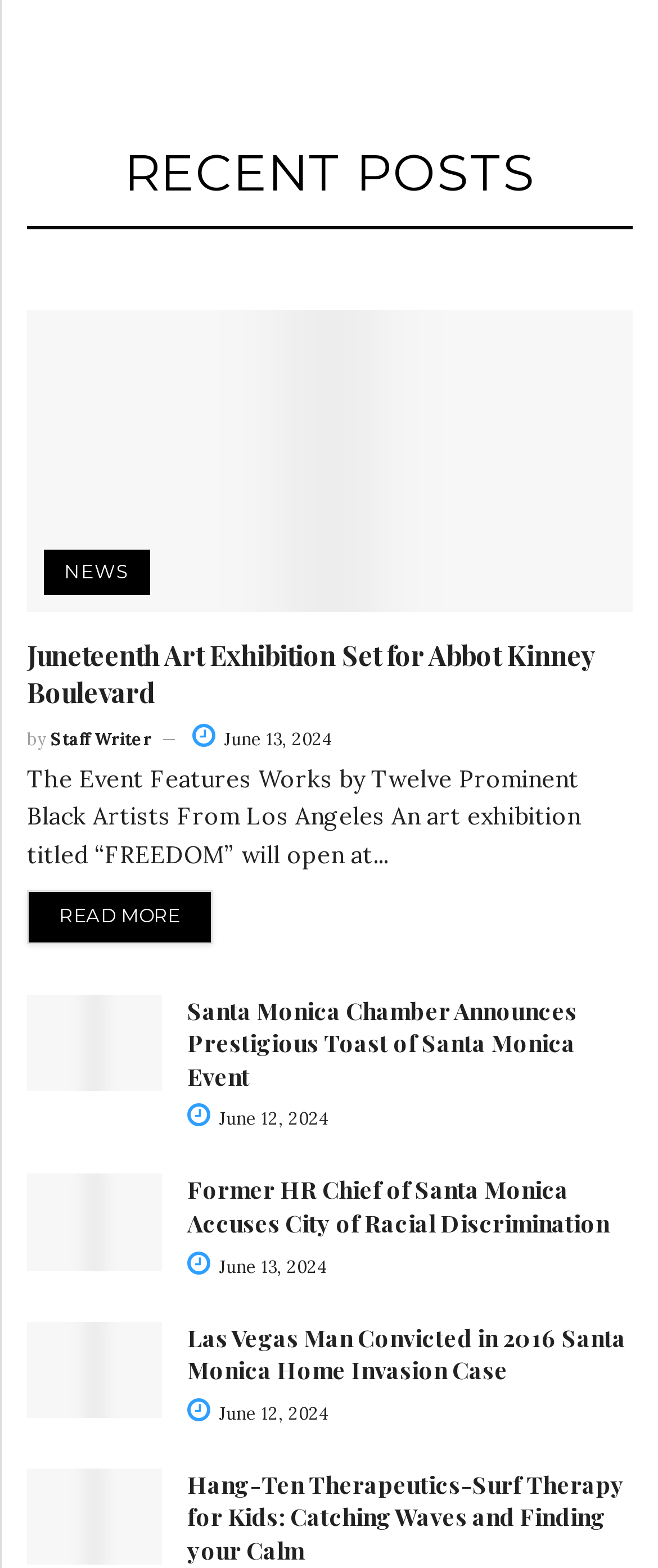Identify the bounding box for the UI element described as: "June 13, 2024". Ensure the coordinates are four float numbers between 0 and 1, formatted as [left, top, right, bottom].

[0.292, 0.464, 0.505, 0.478]